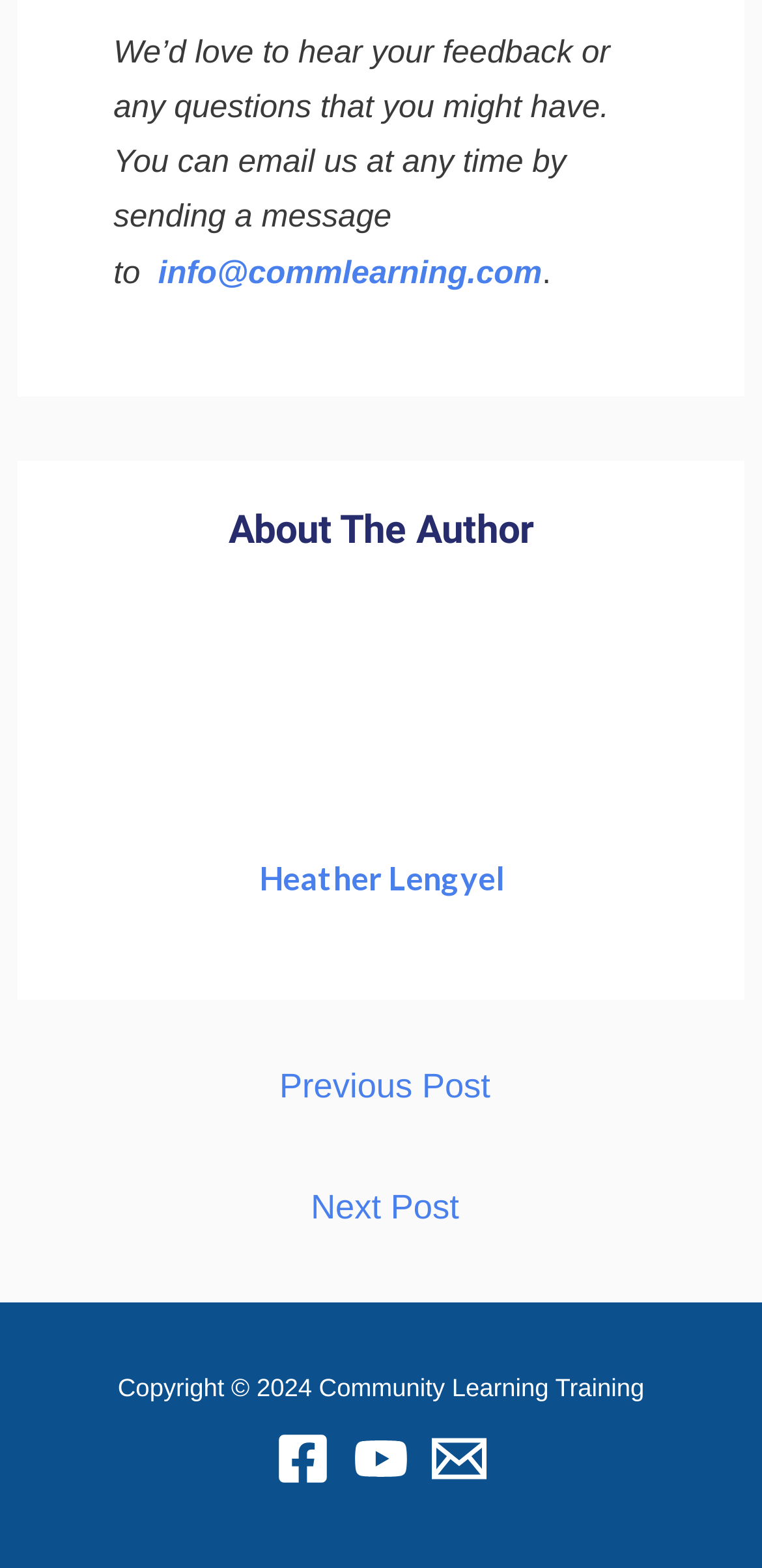Reply to the question with a brief word or phrase: What is the email address to contact the author?

info@commlearning.com